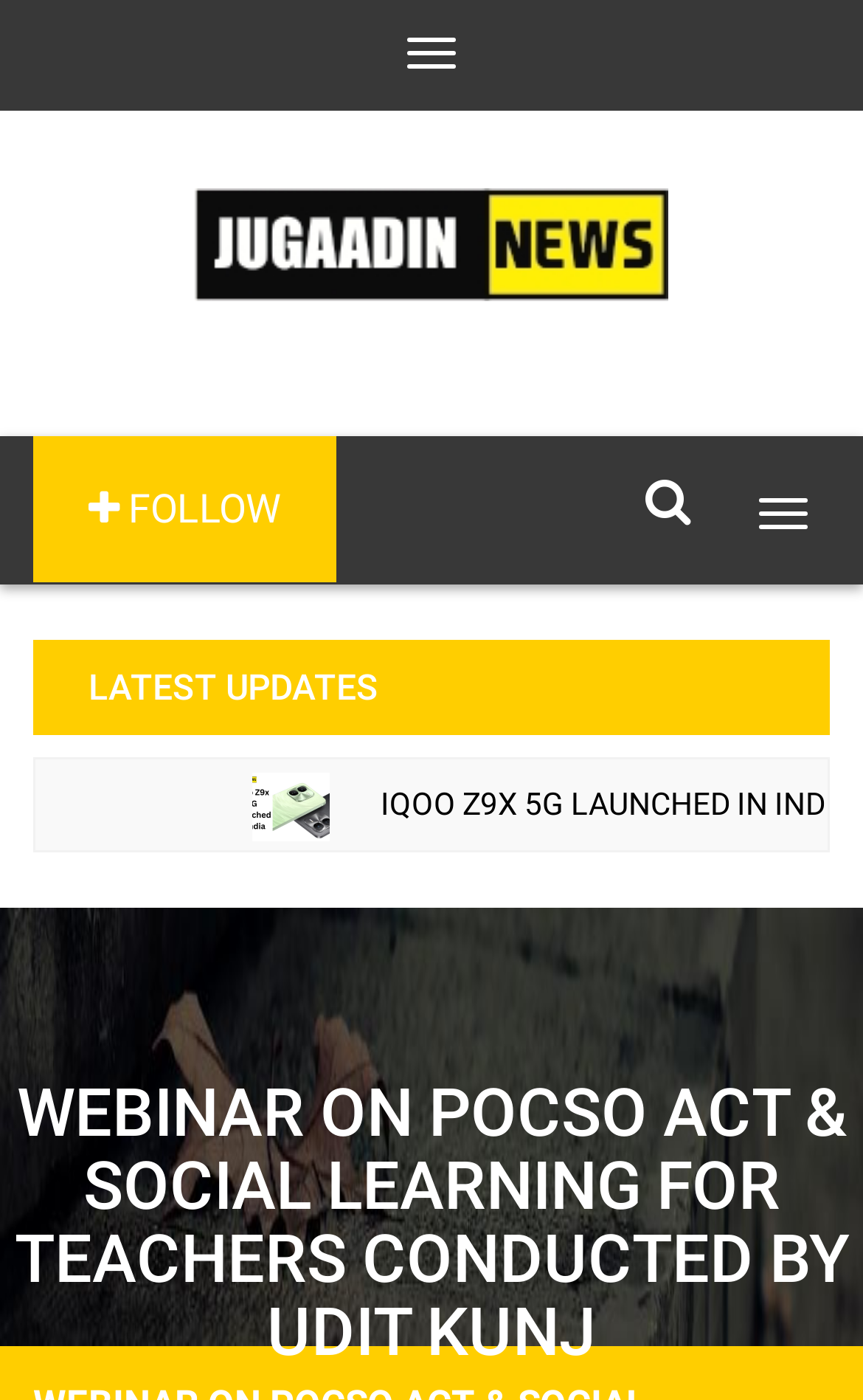What is the background image of the webpage?
Based on the image, provide your answer in one word or phrase.

bg